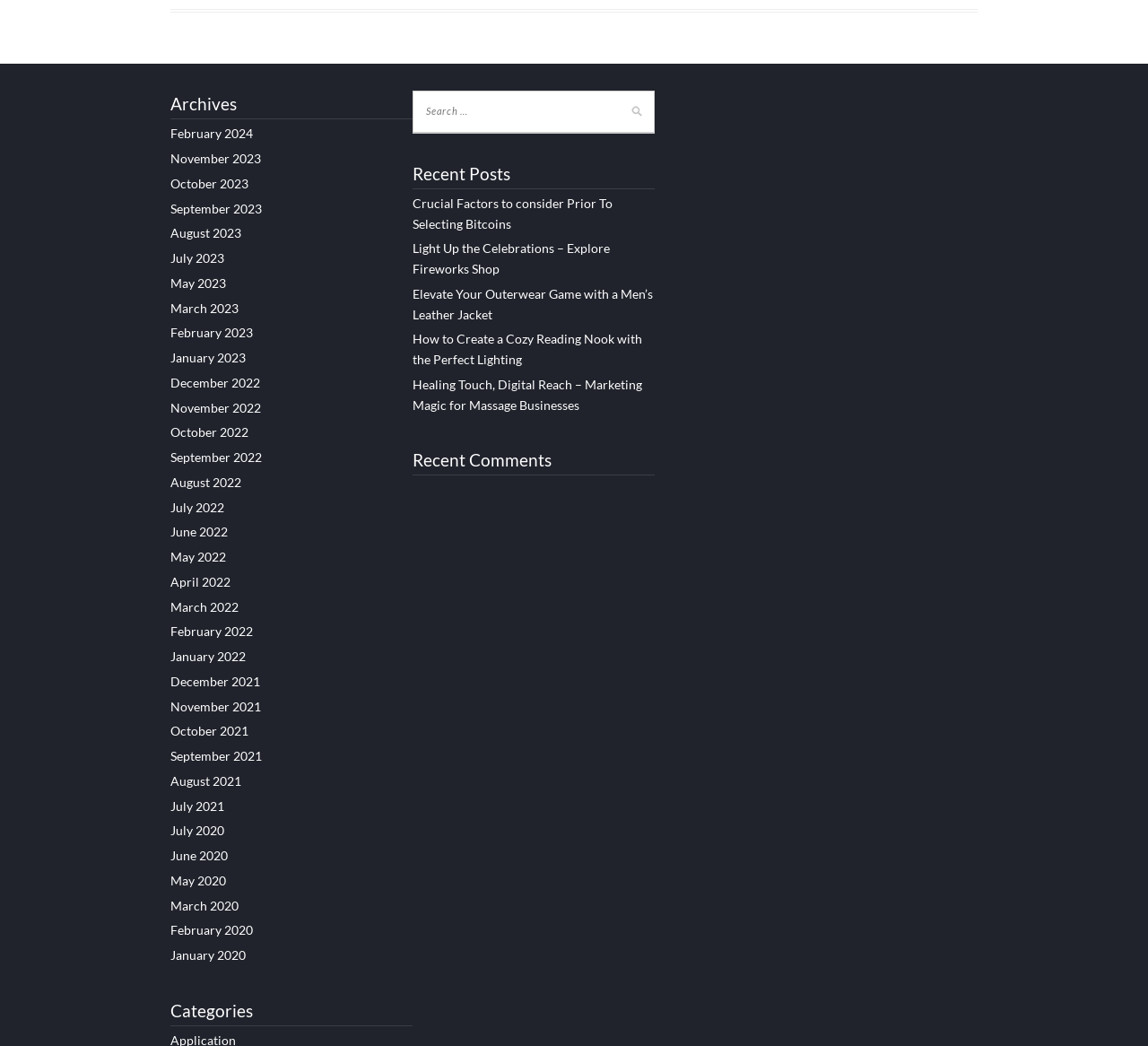Please identify the bounding box coordinates of the clickable region that I should interact with to perform the following instruction: "Click on February 2024 archives". The coordinates should be expressed as four float numbers between 0 and 1, i.e., [left, top, right, bottom].

[0.148, 0.12, 0.22, 0.135]